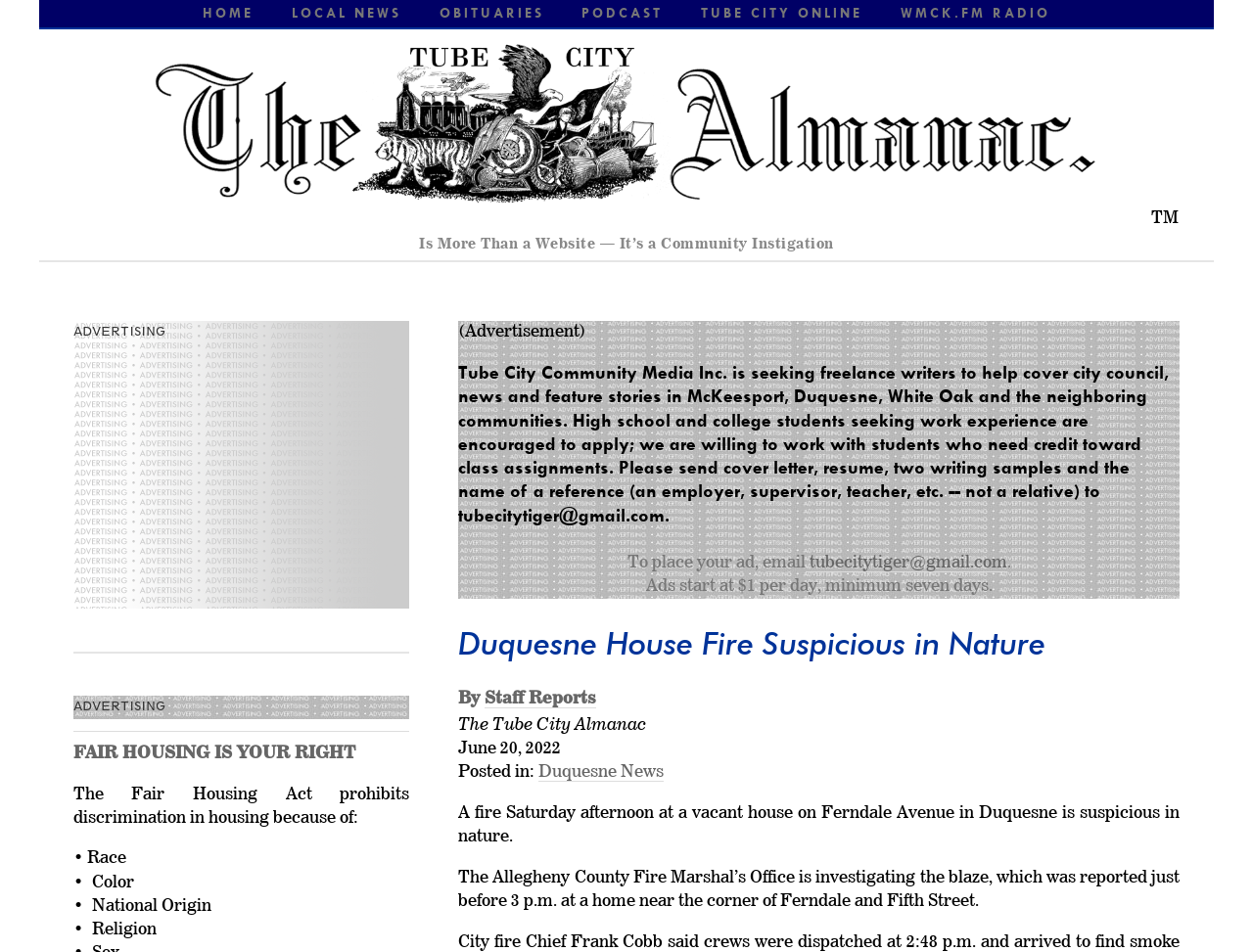Give the bounding box coordinates for the element described as: "Staff Reports".

[0.387, 0.723, 0.476, 0.745]